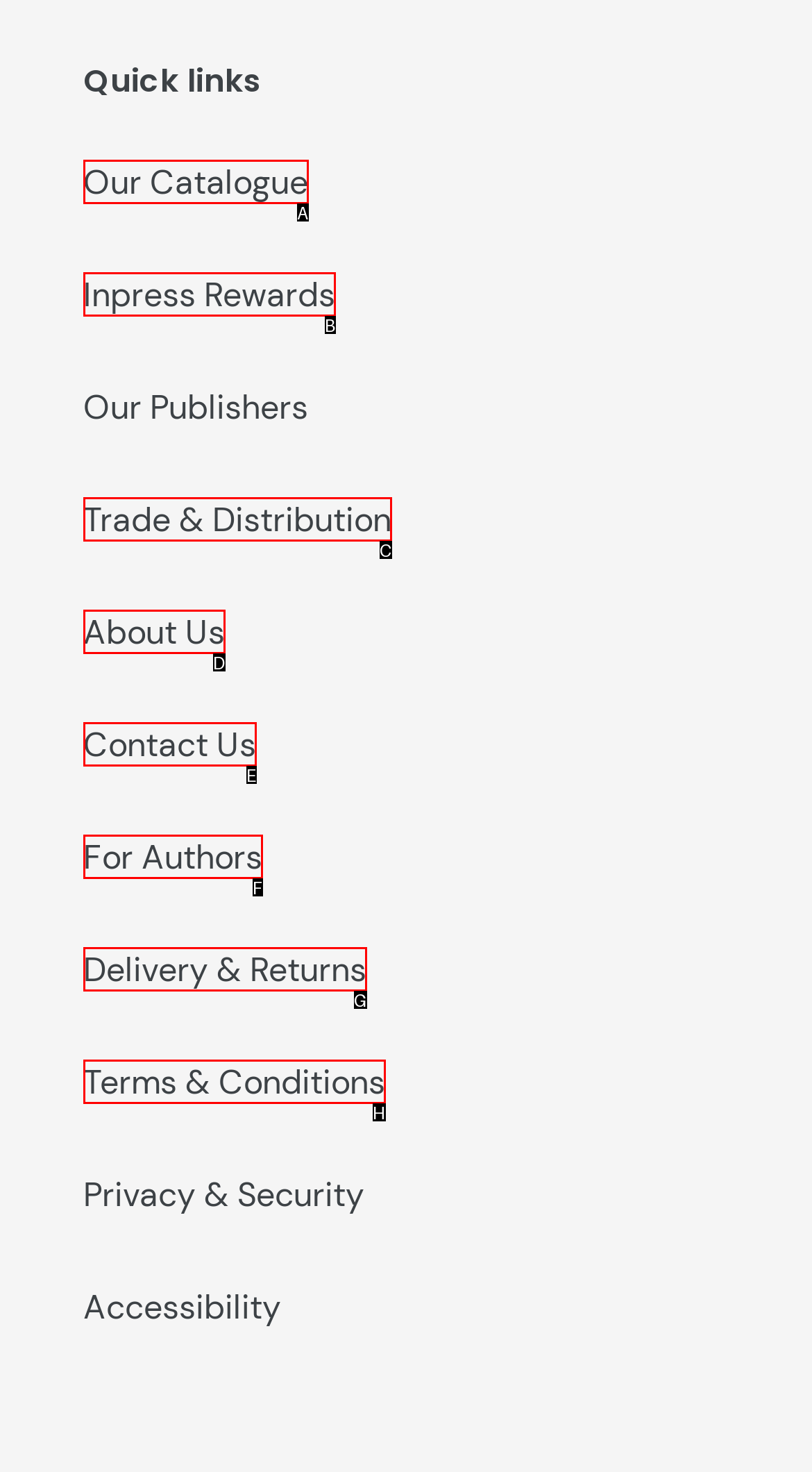Tell me which one HTML element I should click to complete the following instruction: Learn about Inpress Rewards
Answer with the option's letter from the given choices directly.

B